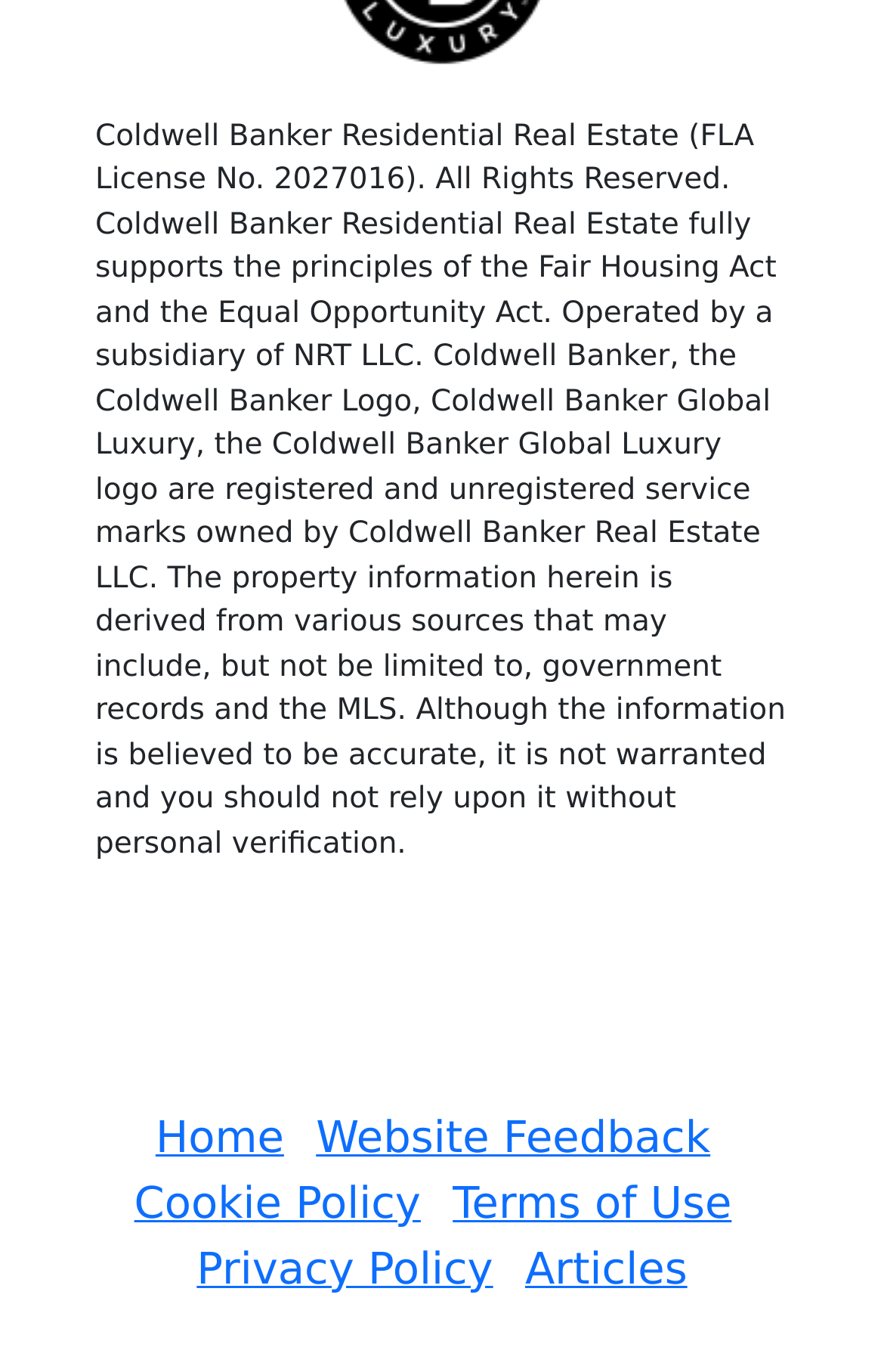What is the purpose of the Fair Housing Act?
Refer to the image and give a detailed answer to the question.

The purpose of the Fair Housing Act can be inferred from the static text at the bottom of the page, which mentions that Coldwell Banker Residential Real Estate 'fully supports the principles of the Fair Housing Act and the Equal Opportunity Act'.